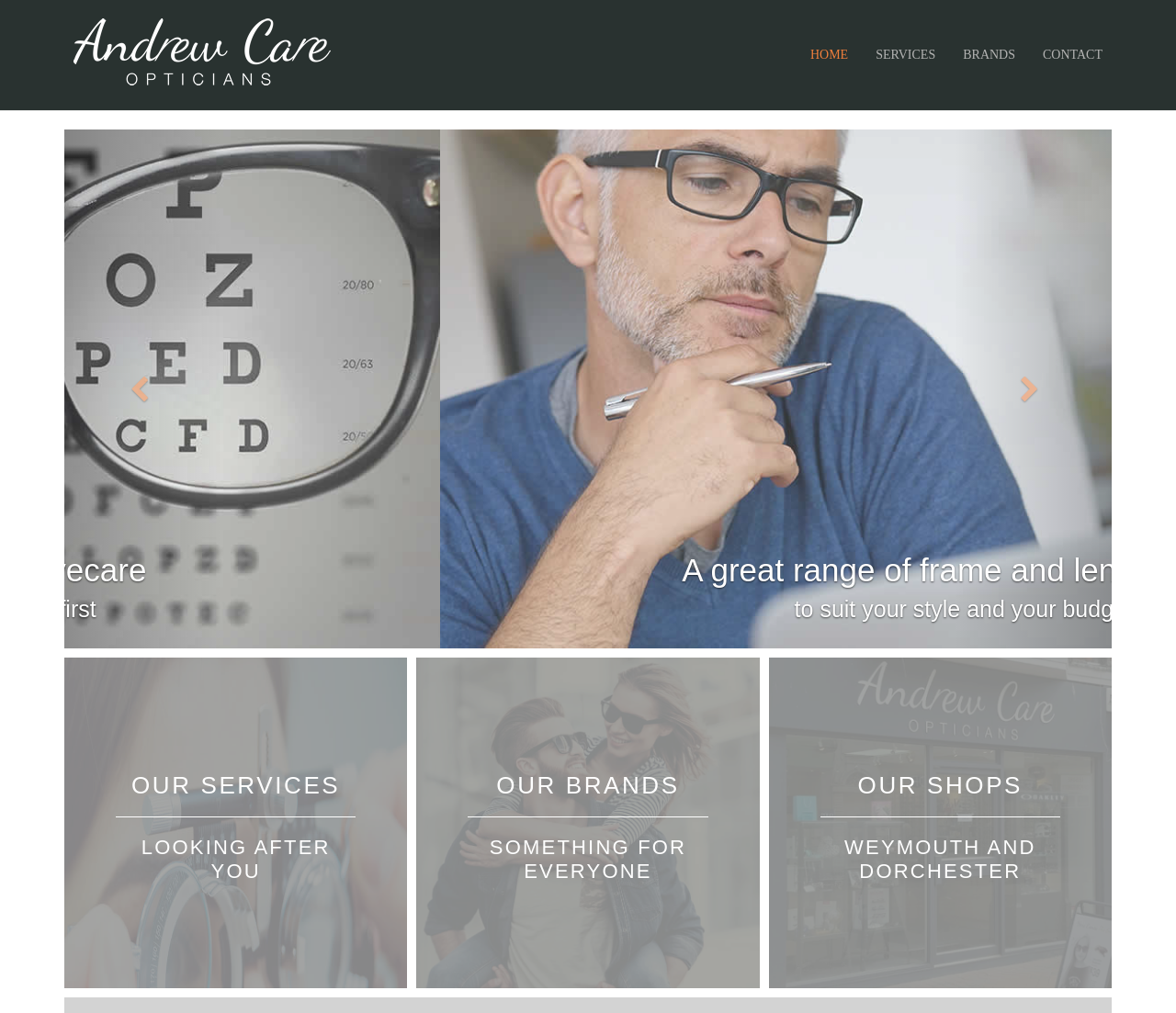Give a one-word or phrase response to the following question: What is the shape of the icons on the left and right sides of the page?

Buttons